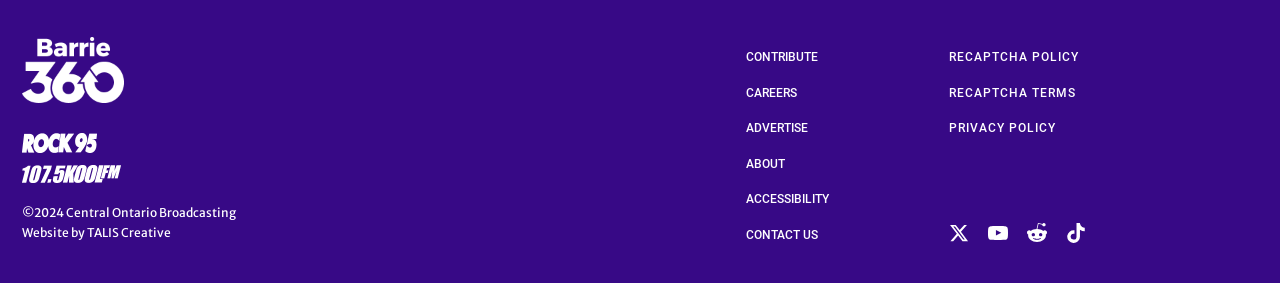How many top links are there?
Kindly give a detailed and elaborate answer to the question.

There are five top links on the webpage, which are 'CONTRIBUTE', 'CAREERS', 'ADVERTISE', 'ABOUT', and 'ACCESSIBILITY'.